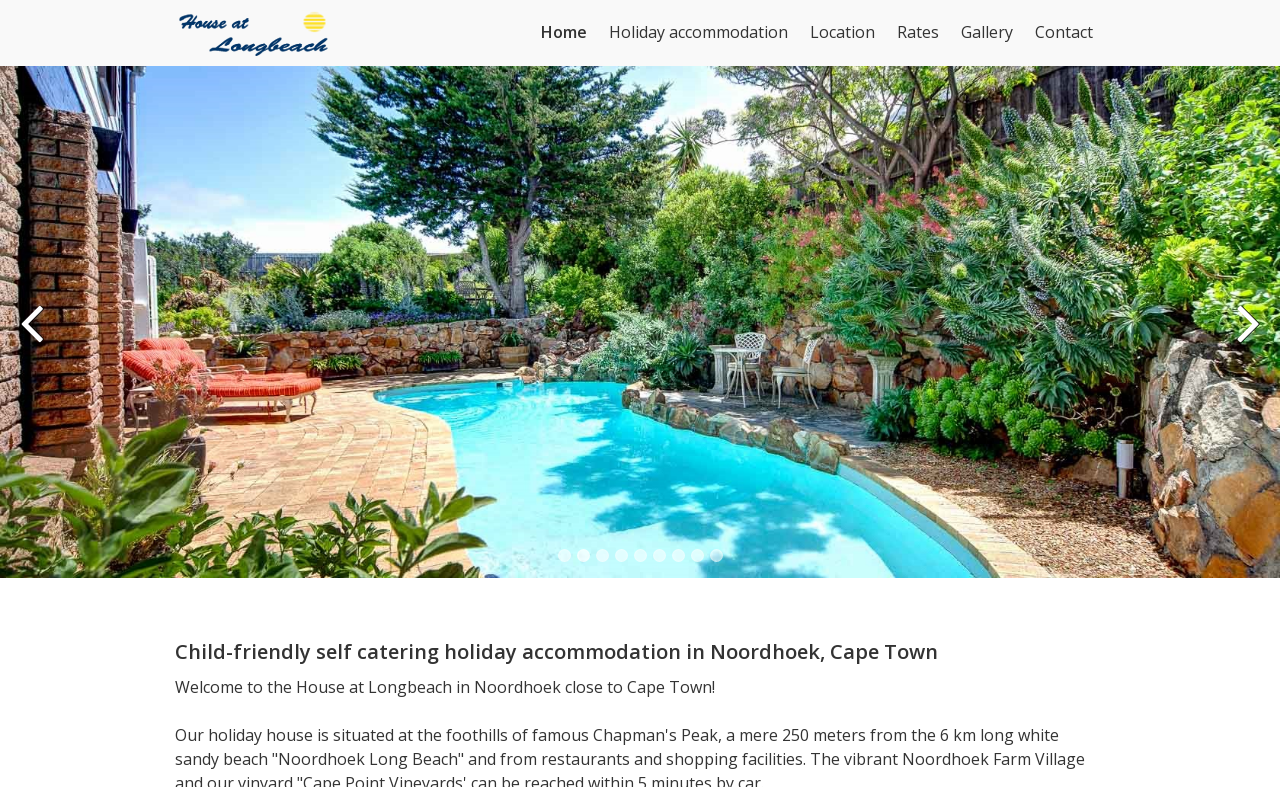Determine the bounding box coordinates for the UI element described. Format the coordinates as (top-left x, top-left y, bottom-right x, bottom-right y) and ensure all values are between 0 and 1. Element description: Lubricant & Automotive Products

None